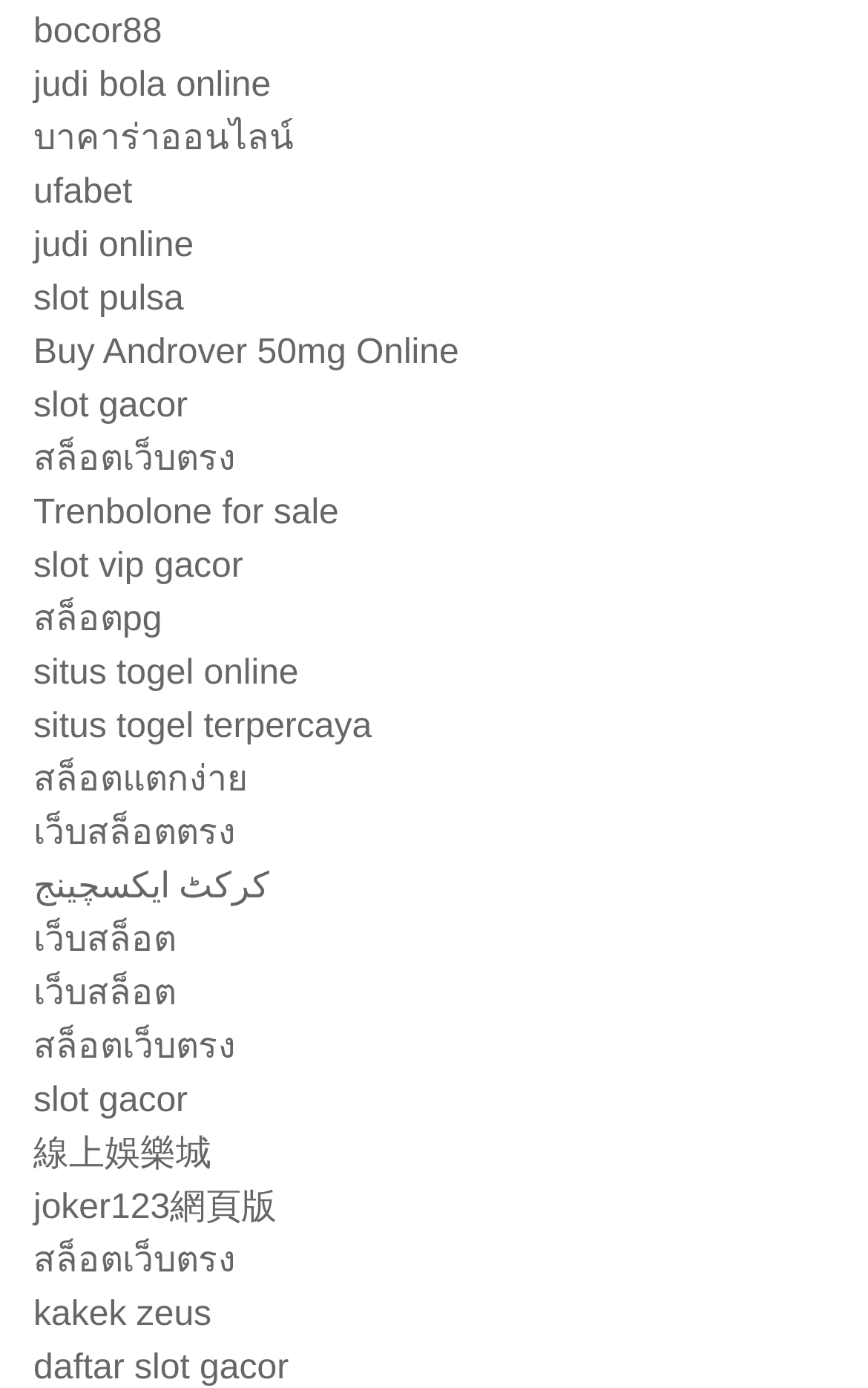How many languages are represented in the link texts?
Using the image as a reference, answer with just one word or a short phrase.

4